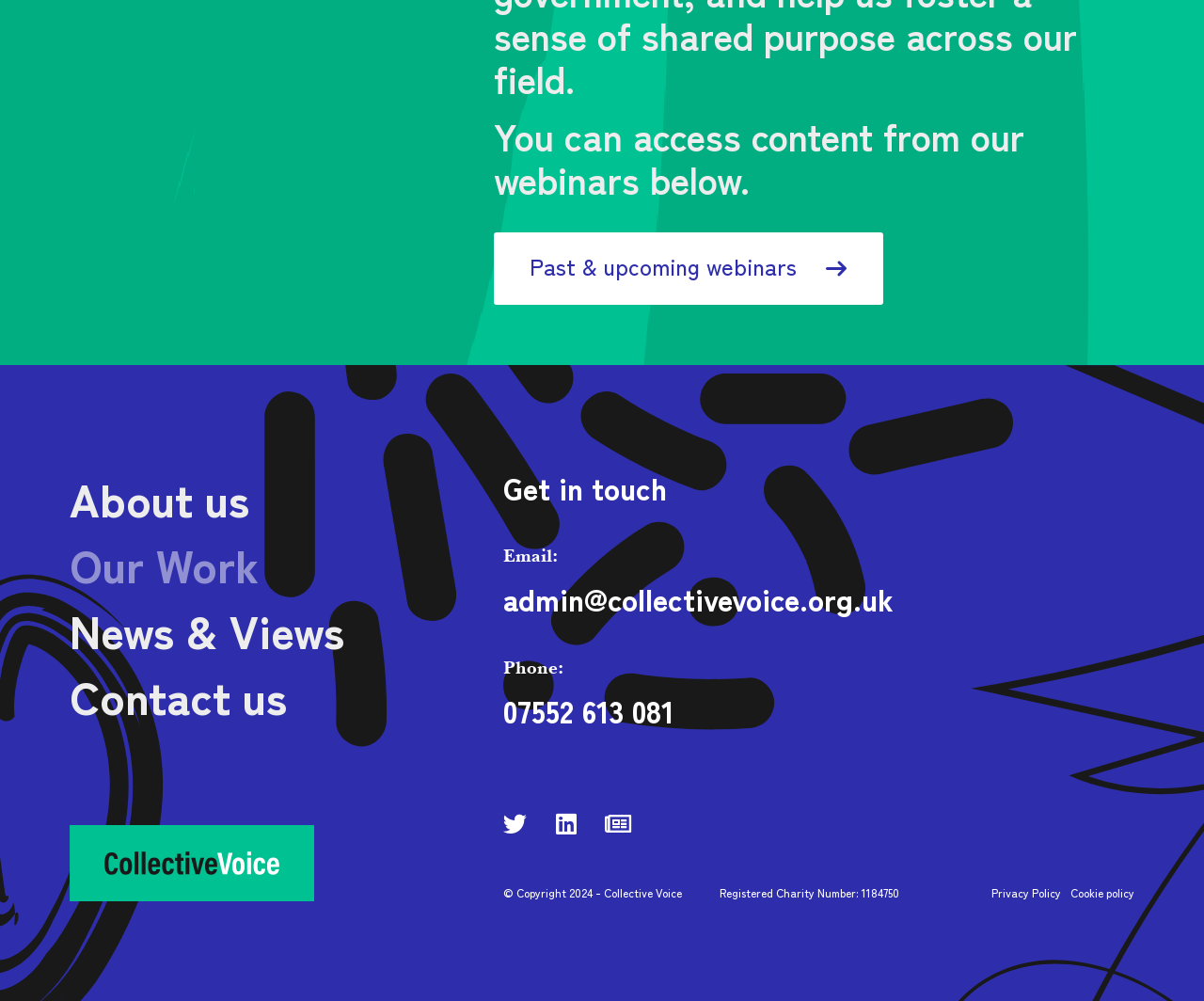Please determine the bounding box coordinates, formatted as (top-left x, top-left y, bottom-right x, bottom-right y), with all values as floating point numbers between 0 and 1. Identify the bounding box of the region described as: Past & upcoming webinars

[0.41, 0.232, 0.733, 0.305]